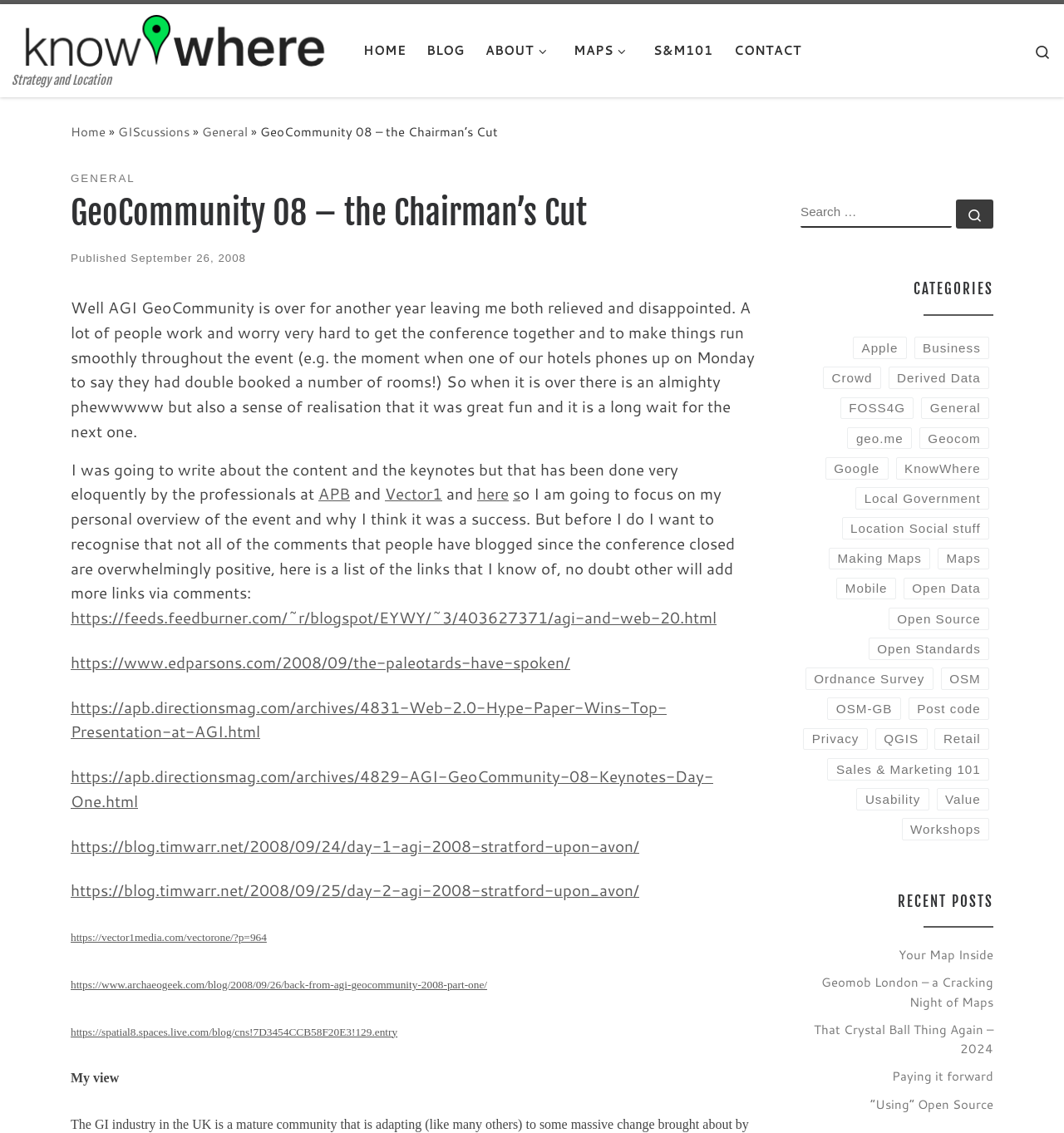Identify the bounding box coordinates of the region that should be clicked to execute the following instruction: "Check Corporate Governance".

None